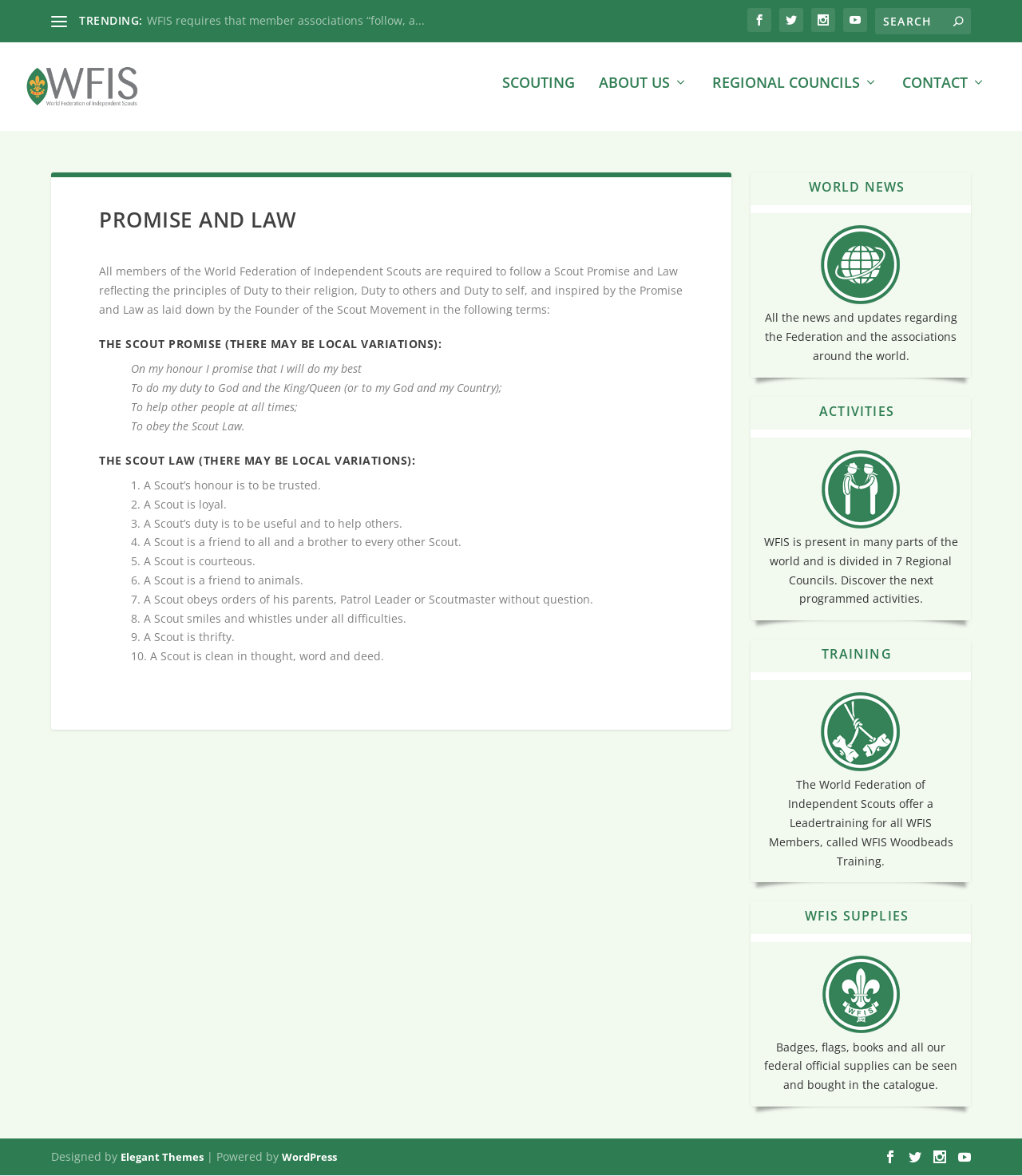What is the name of the organization? Please answer the question using a single word or phrase based on the image.

WFIS